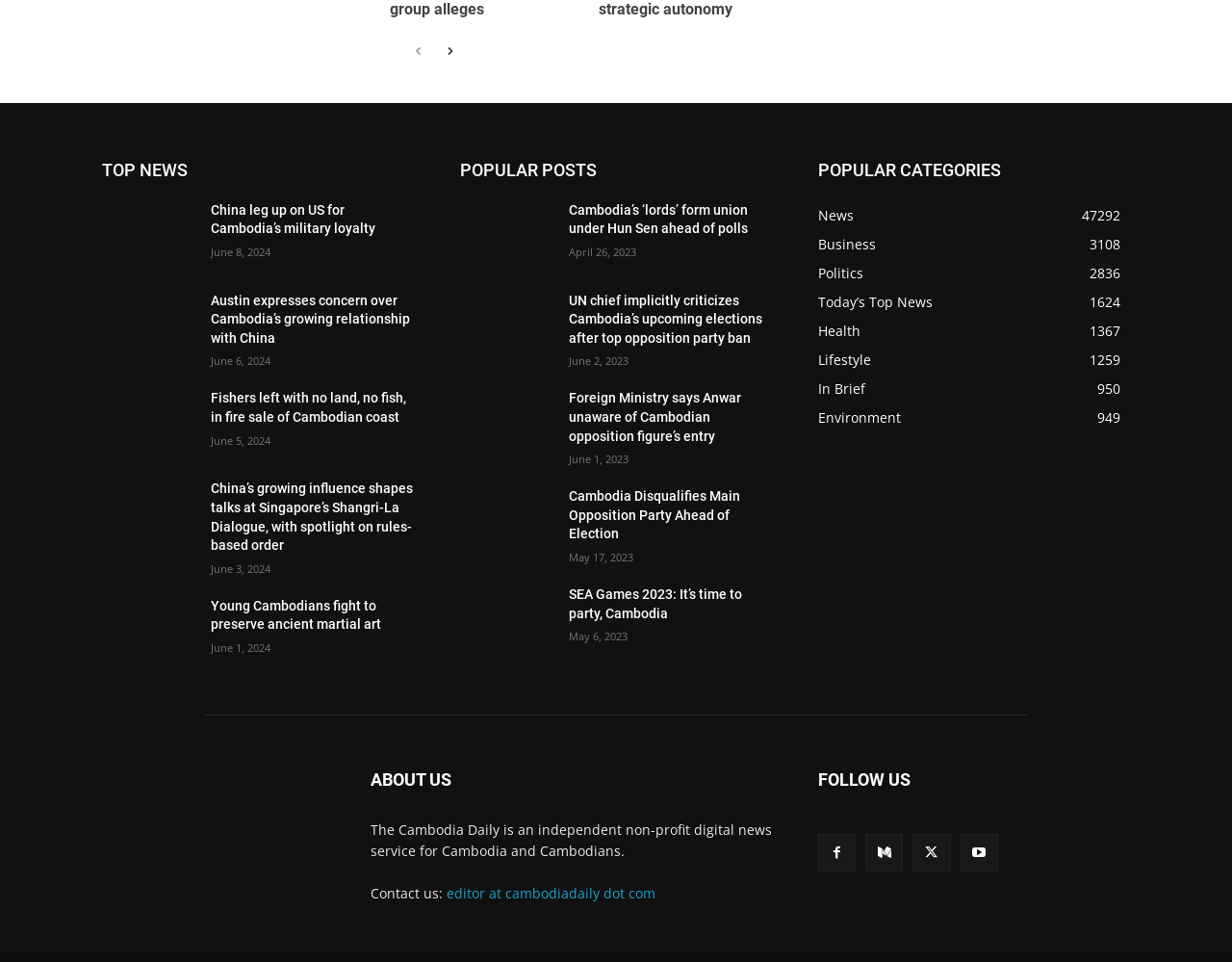Please locate the bounding box coordinates of the element's region that needs to be clicked to follow the instruction: "view article about China leg up on US for Cambodia’s military loyalty". The bounding box coordinates should be provided as four float numbers between 0 and 1, i.e., [left, top, right, bottom].

[0.083, 0.209, 0.159, 0.277]